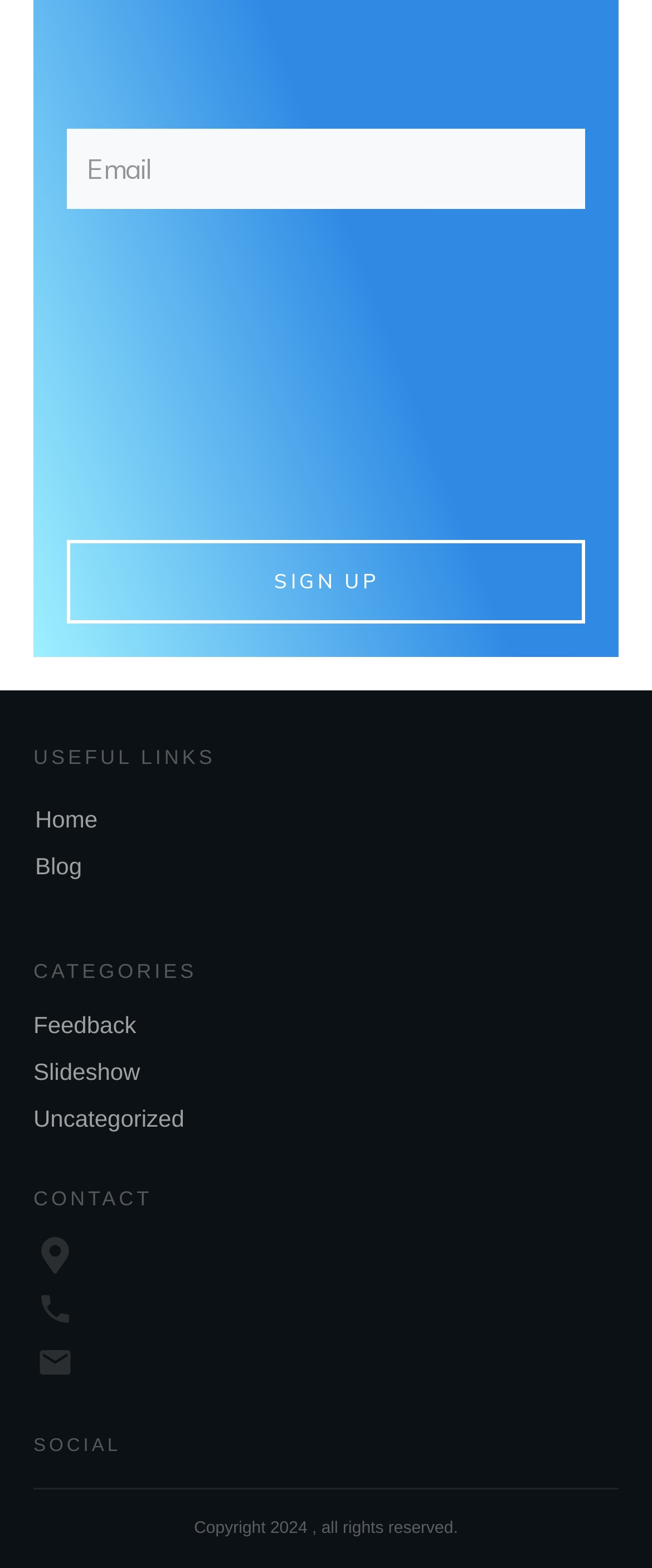What is the purpose of the textbox?
Please answer the question as detailed as possible based on the image.

The textbox with the label 'Email' is likely used for users to input their email address, possibly for signing up or subscribing to a newsletter or service.